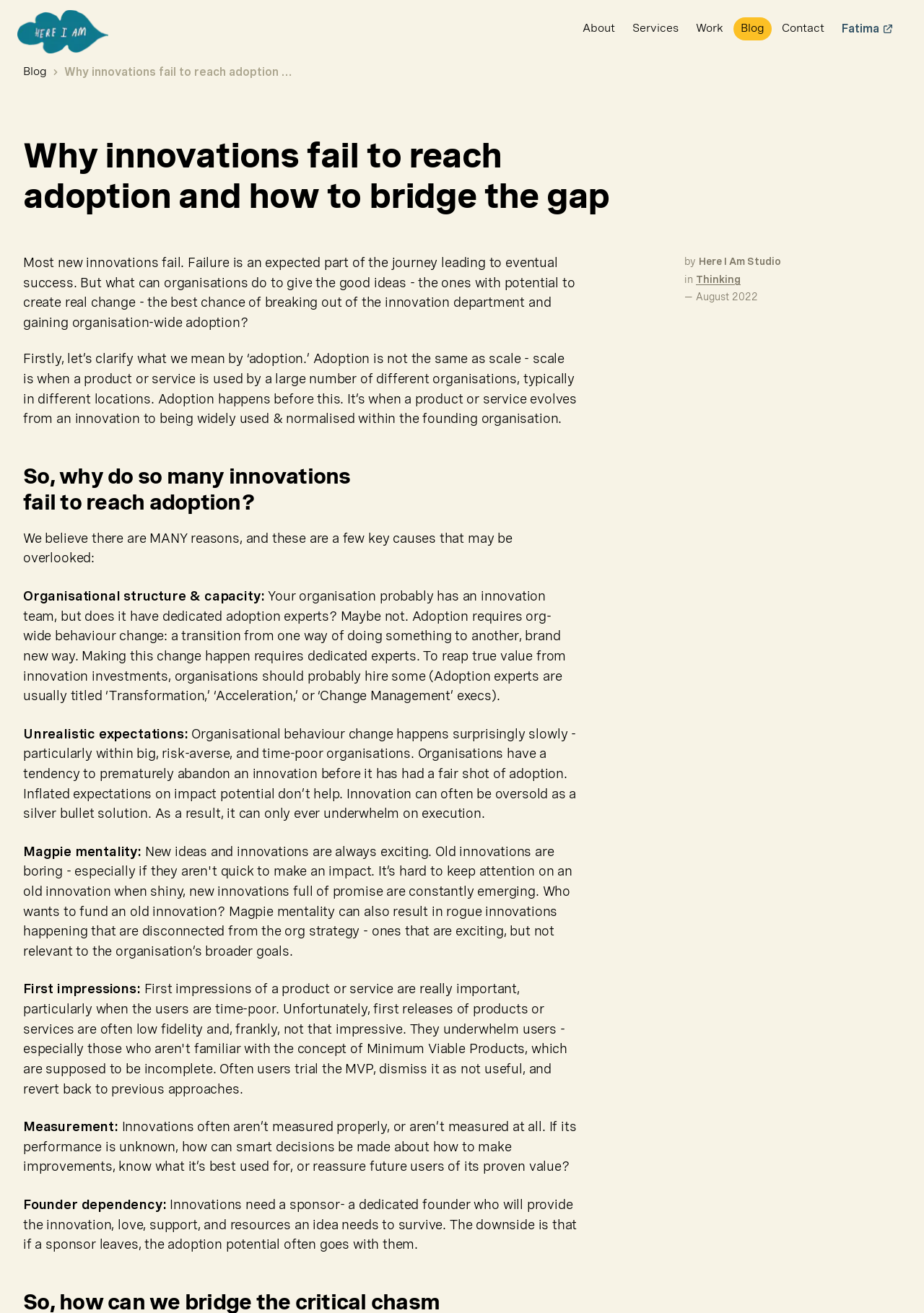Analyze the image and deliver a detailed answer to the question: What is the date of the article?

I found the date 'August 2022' at the bottom of the article, which indicates when the article was published.